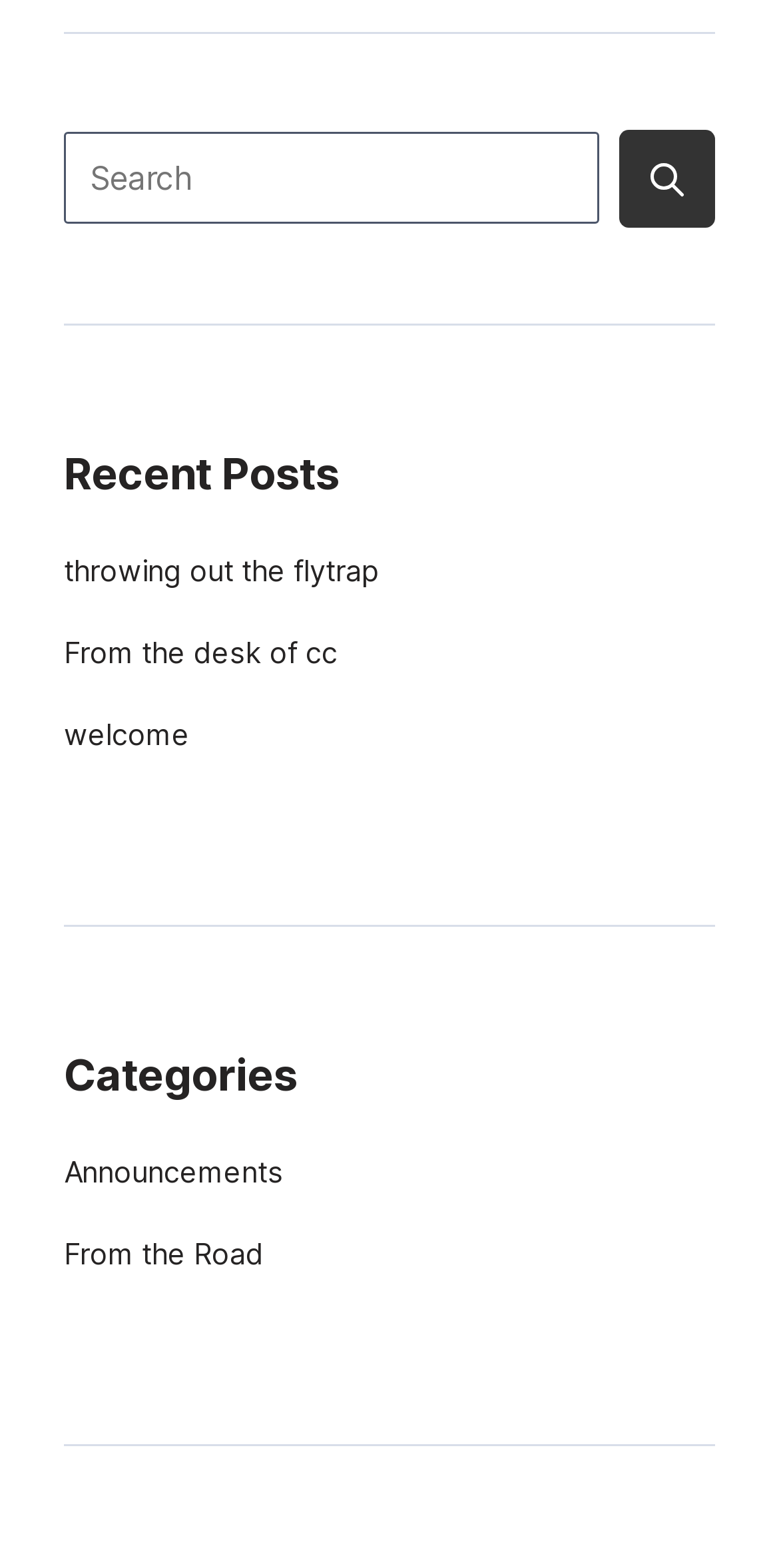Using the given description, provide the bounding box coordinates formatted as (top-left x, top-left y, bottom-right x, bottom-right y), with all values being floating point numbers between 0 and 1. Description: Submit search

[0.795, 0.083, 0.918, 0.145]